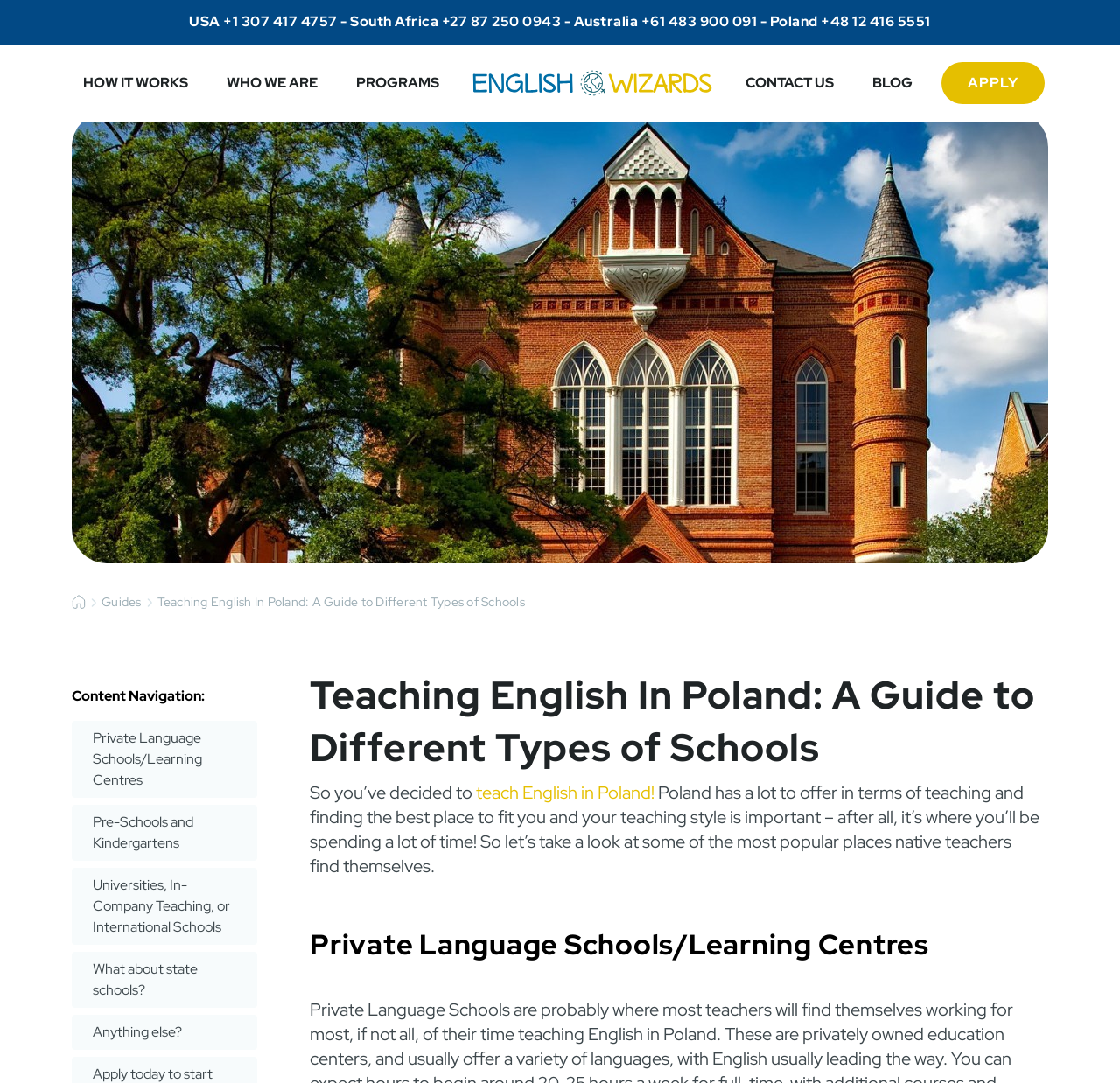Based on the element description, predict the bounding box coordinates (top-left x, top-left y, bottom-right x, bottom-right y) for the UI element in the screenshot: What about state schools?

[0.083, 0.886, 0.177, 0.922]